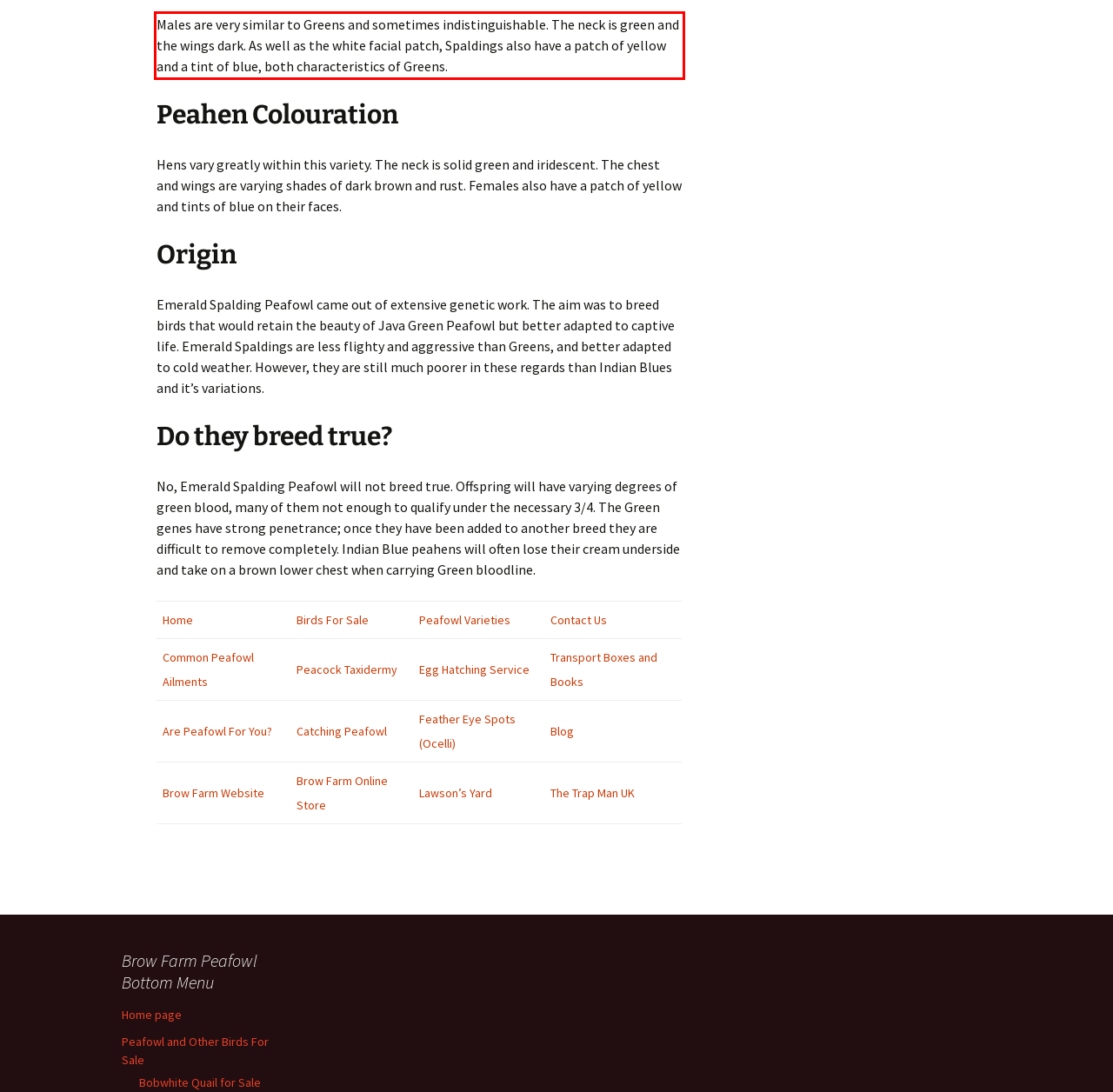Analyze the red bounding box in the provided webpage screenshot and generate the text content contained within.

Males are very similar to Greens and sometimes indistinguishable. The neck is green and the wings dark. As well as the white facial patch, Spaldings also have a patch of yellow and a tint of blue, both characteristics of Greens.